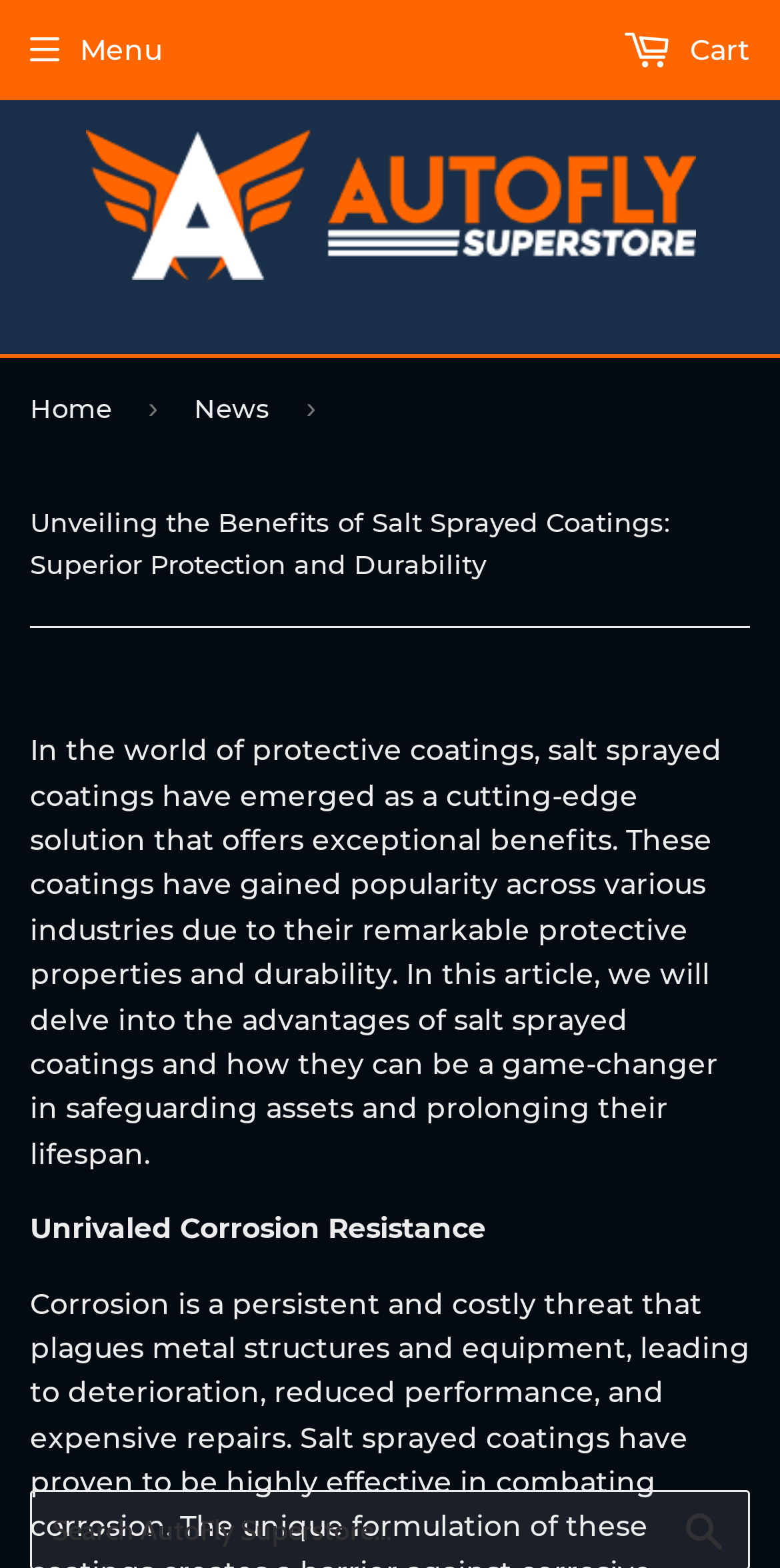Give a short answer to this question using one word or a phrase:
What is the topic of the article?

Salt Sprayed Coatings